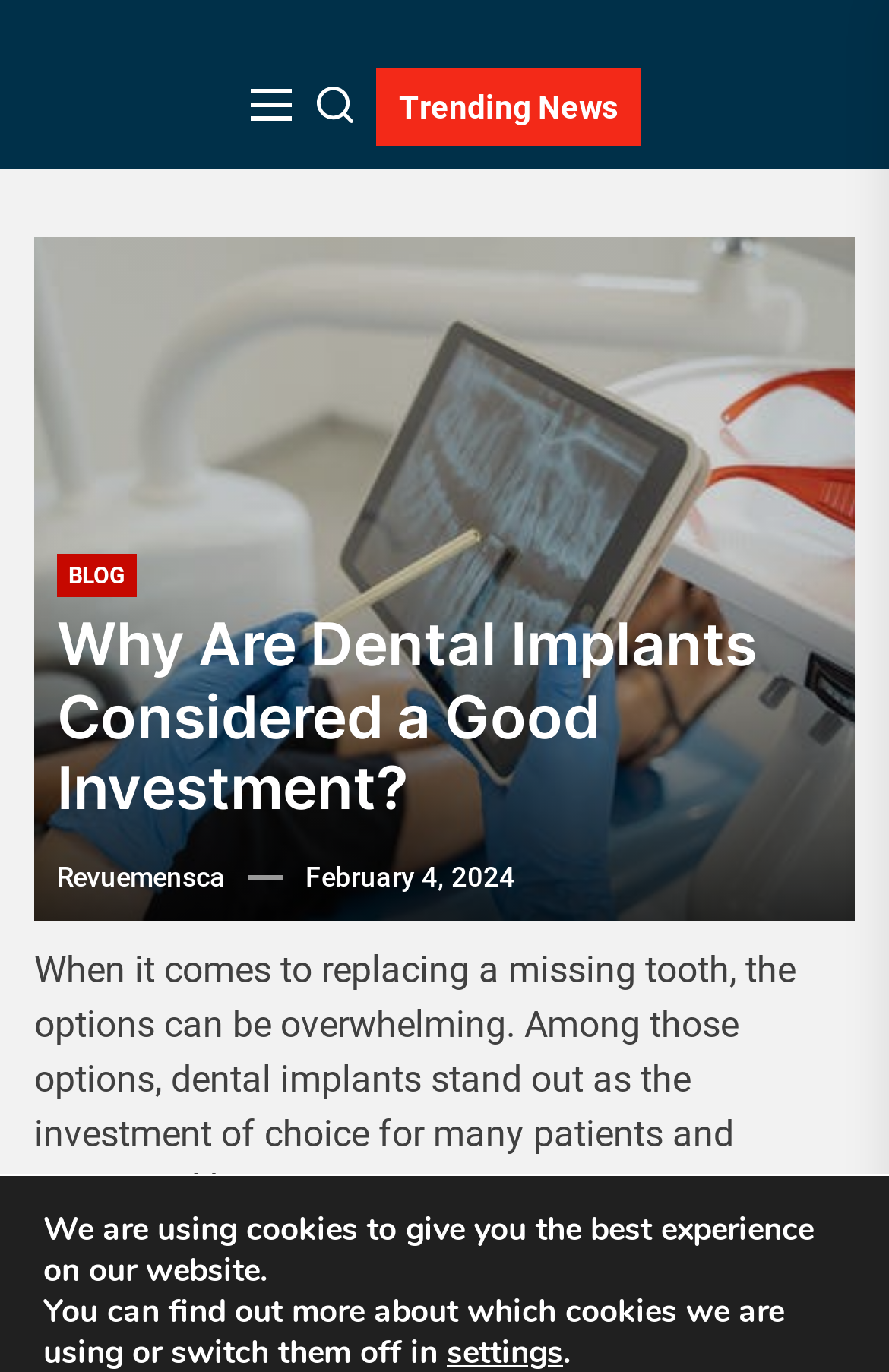Give a succinct answer to this question in a single word or phrase: 
What is the topic of the blog post?

Dental Implants